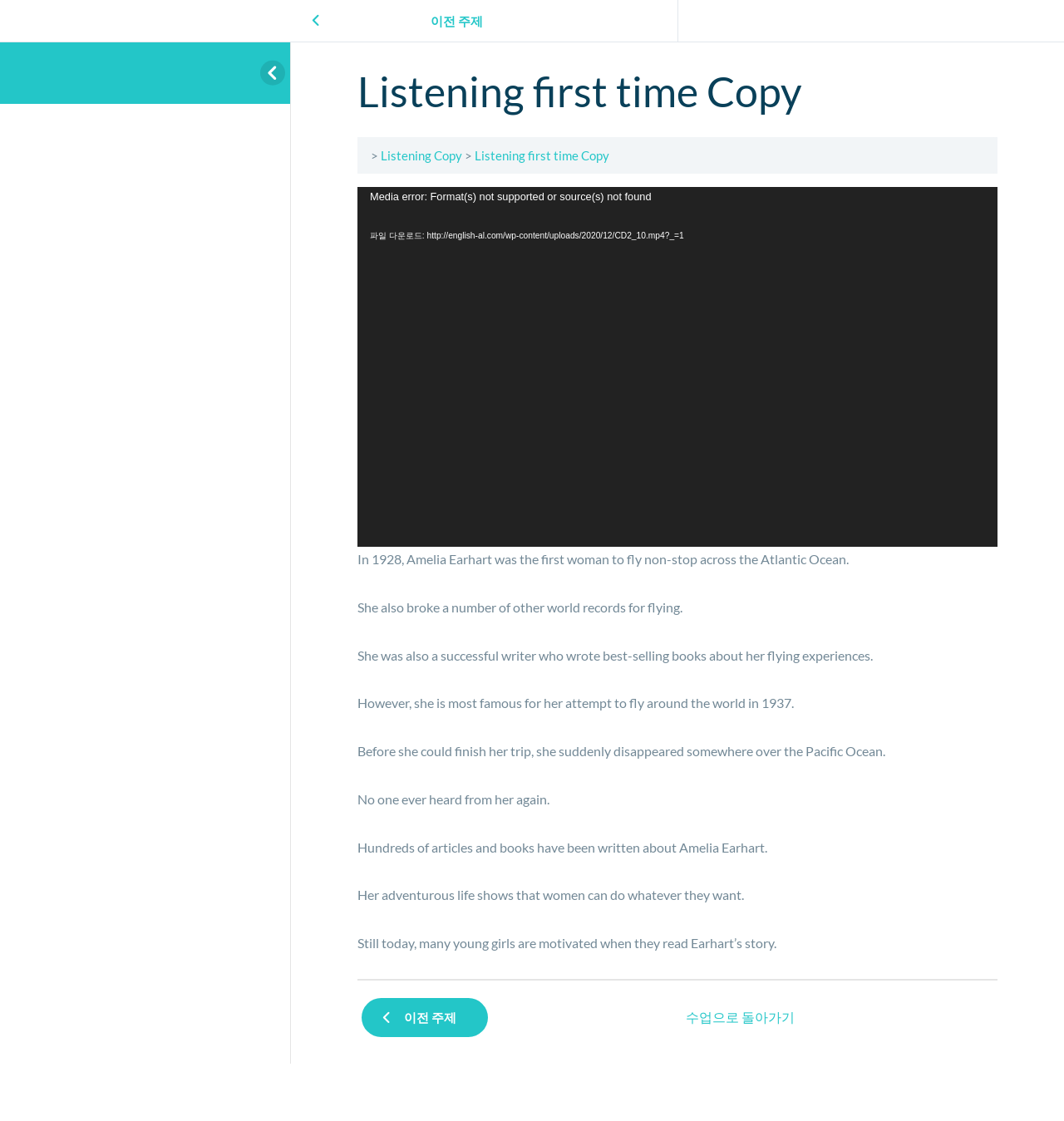Identify and extract the heading text of the webpage.

Listening first time Copy